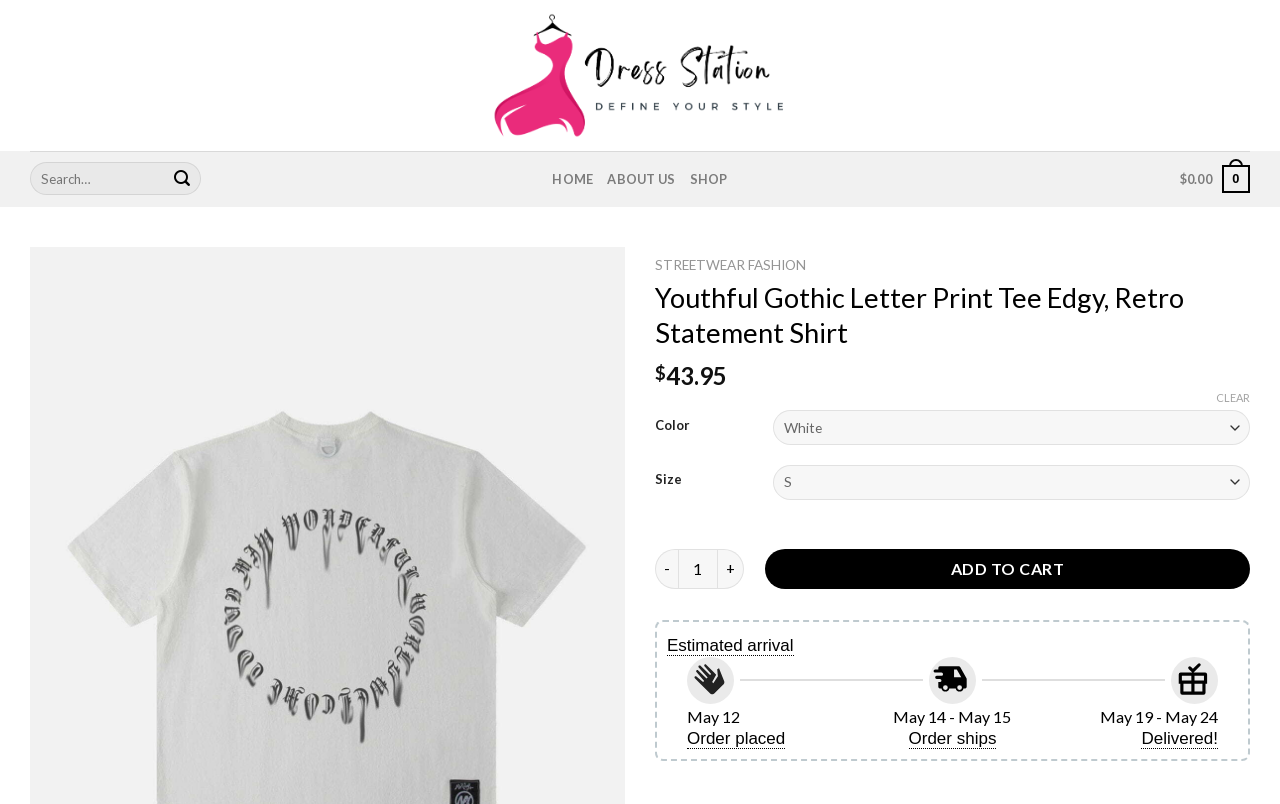Locate the bounding box coordinates of the clickable part needed for the task: "Clear selection".

[0.95, 0.487, 0.977, 0.505]